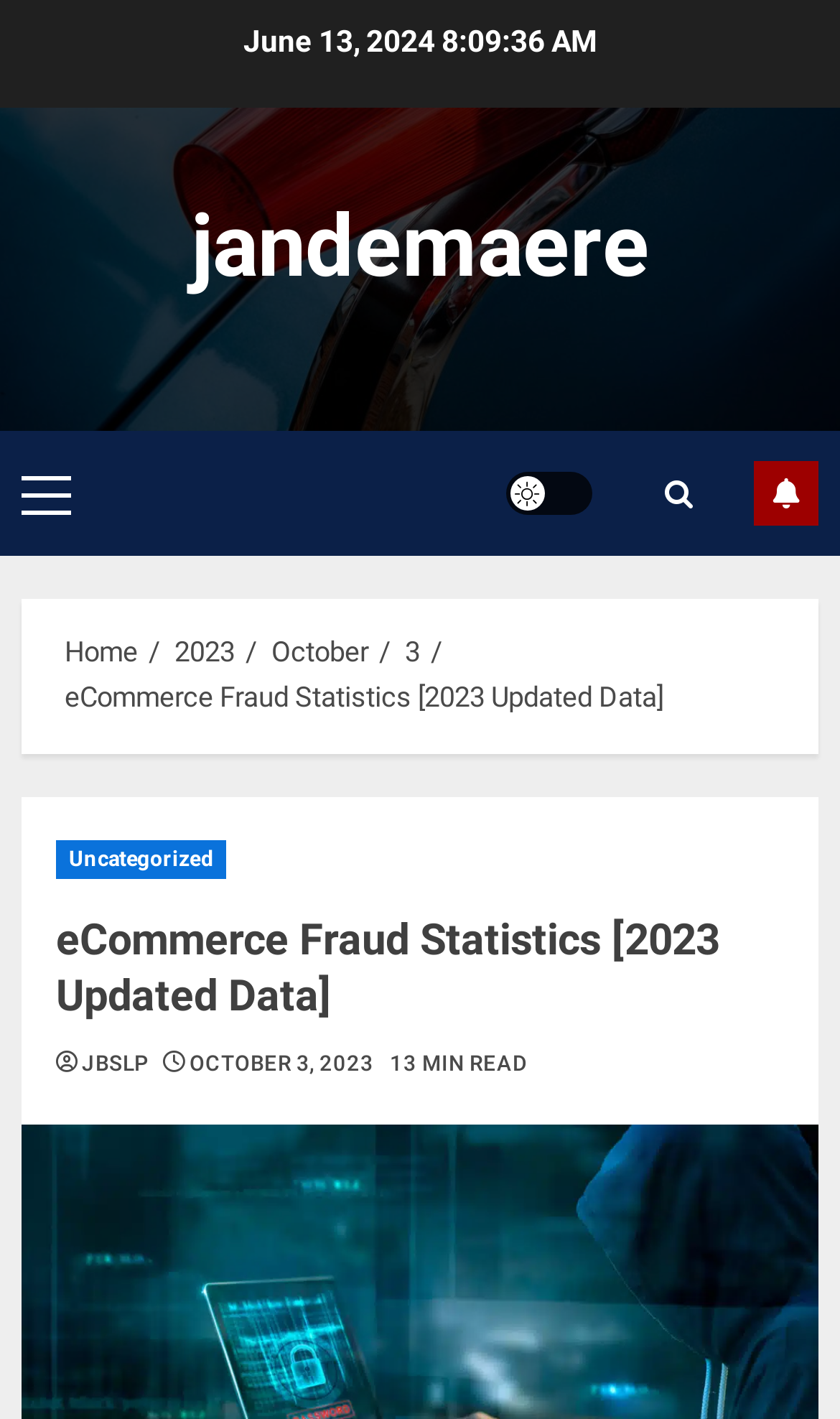Locate and extract the text of the main heading on the webpage.

eCommerce Fraud Statistics [2023 Updated Data]